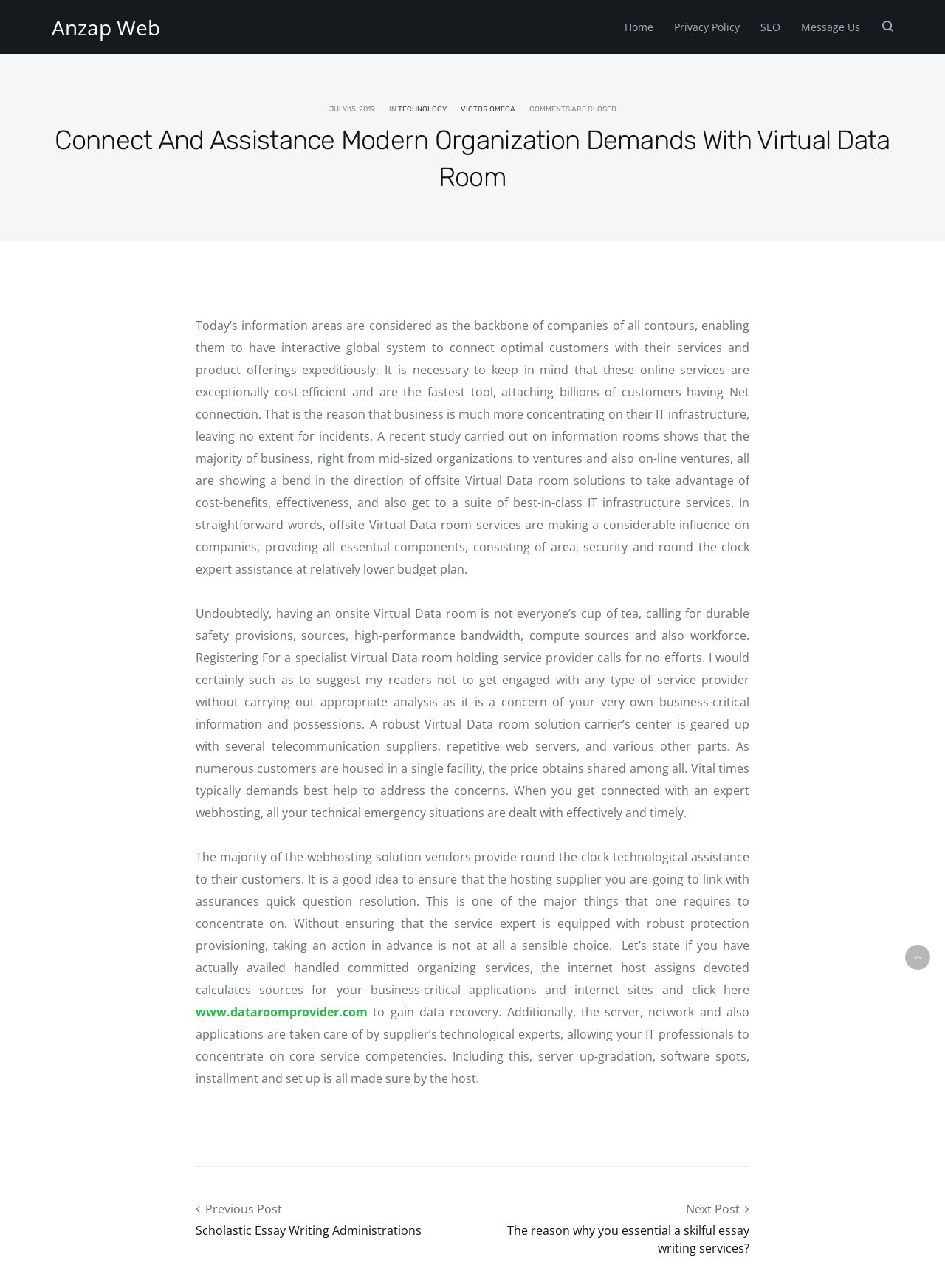Please find the bounding box coordinates of the clickable region needed to complete the following instruction: "Click on the 'Home' link". The bounding box coordinates must consist of four float numbers between 0 and 1, i.e., [left, top, right, bottom].

[0.65, 0.0, 0.702, 0.042]